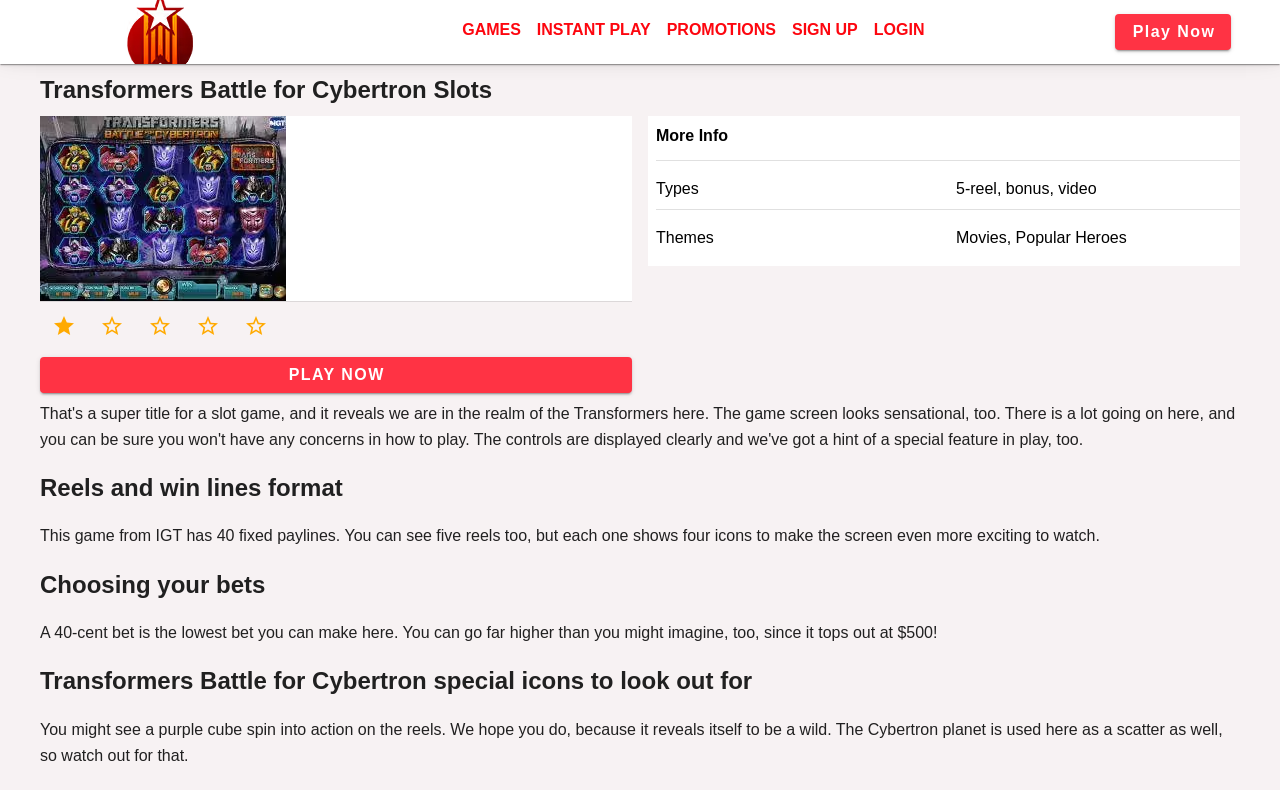Determine the bounding box for the described HTML element: "Sign Up". Ensure the coordinates are four float numbers between 0 and 1 in the format [left, top, right, bottom].

[0.612, 0.008, 0.676, 0.068]